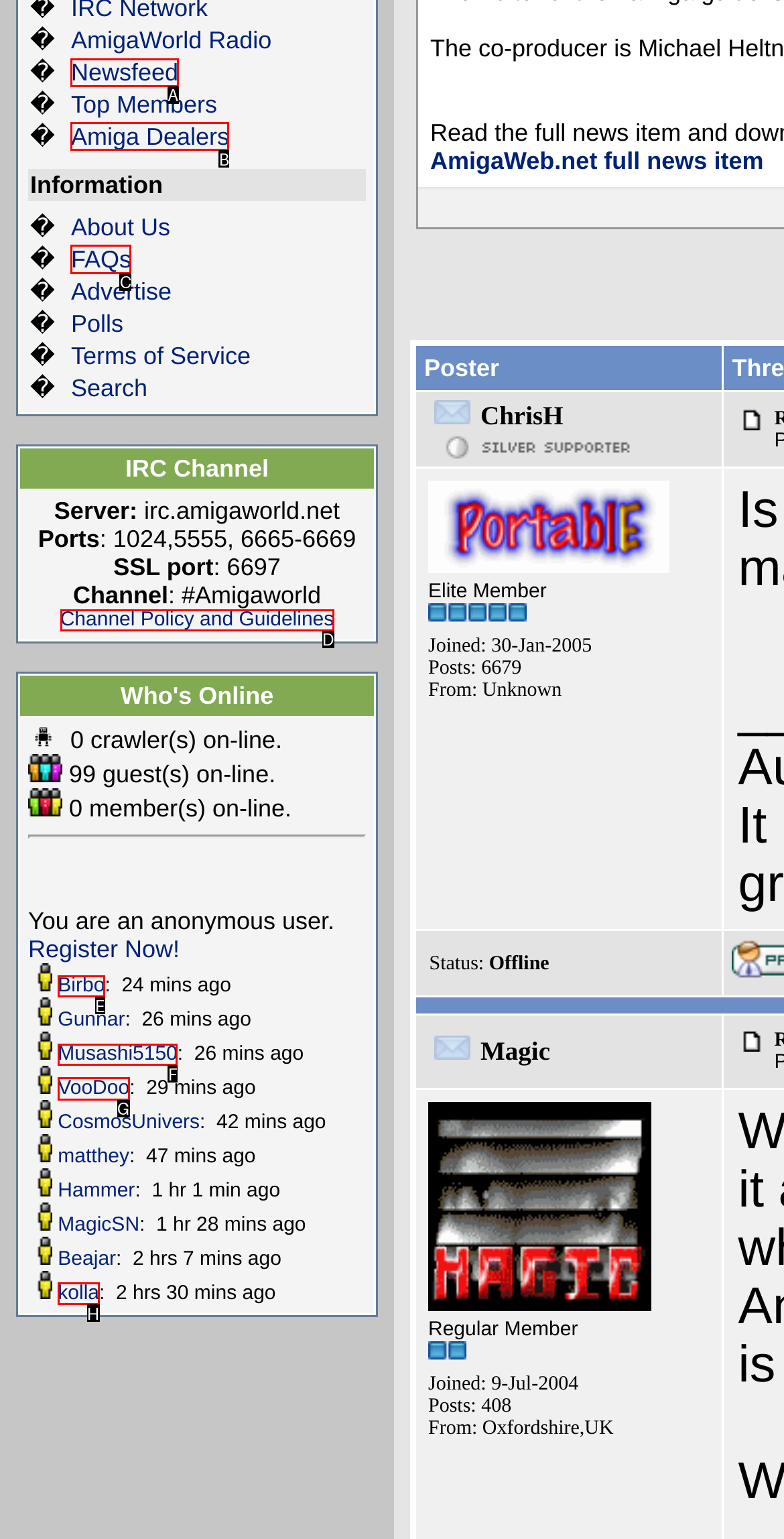Choose the HTML element that needs to be clicked for the given task: Read Channel Policy and Guidelines Respond by giving the letter of the chosen option.

D